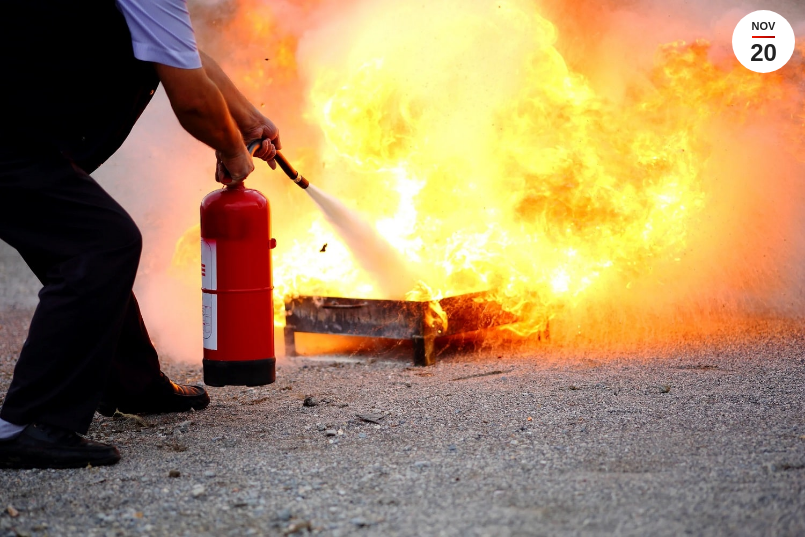What is the person using to suppress the fire?
Could you give a comprehensive explanation in response to this question?

The person in the image is actively using a fire extinguisher to suppress the fire, which is evident from the way they are positioned and aiming the extinguisher directly at the blaze.